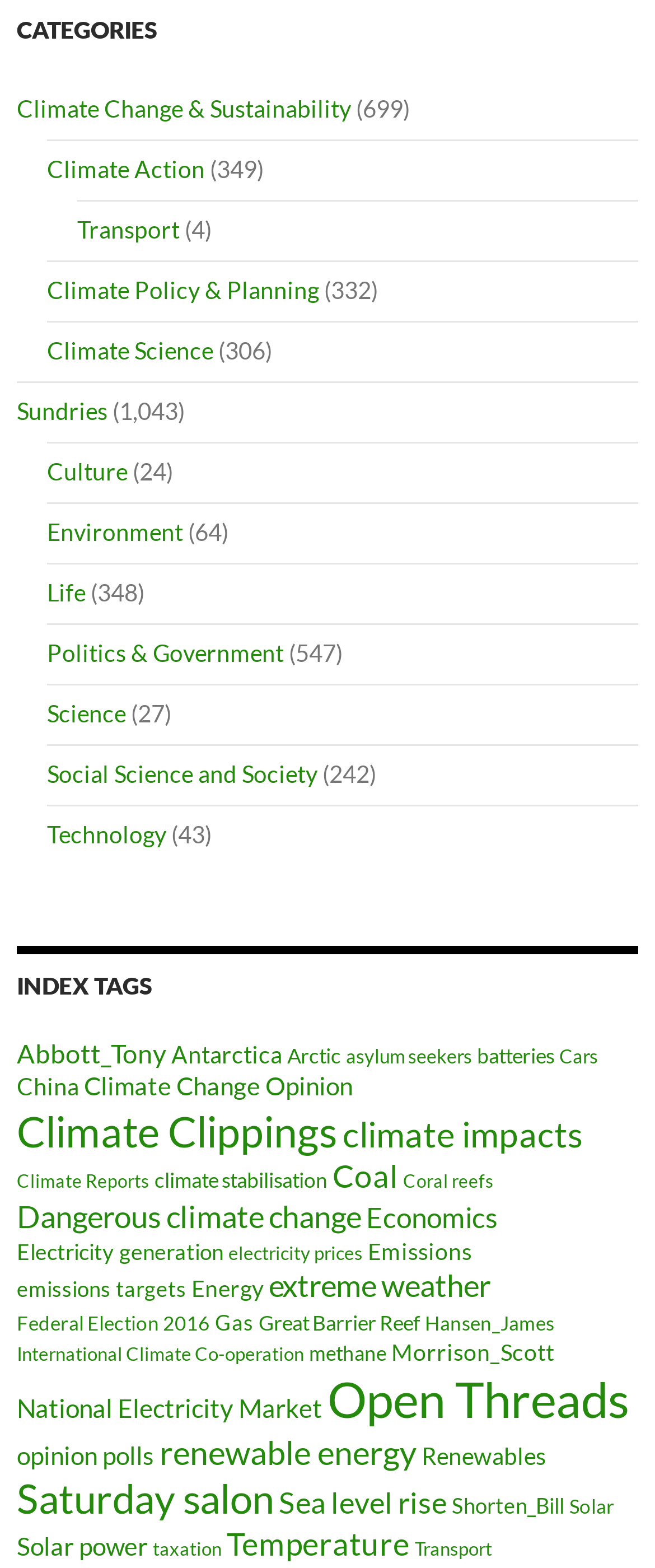Identify the bounding box coordinates for the UI element that matches this description: "Solar".

[0.869, 0.953, 0.938, 0.968]